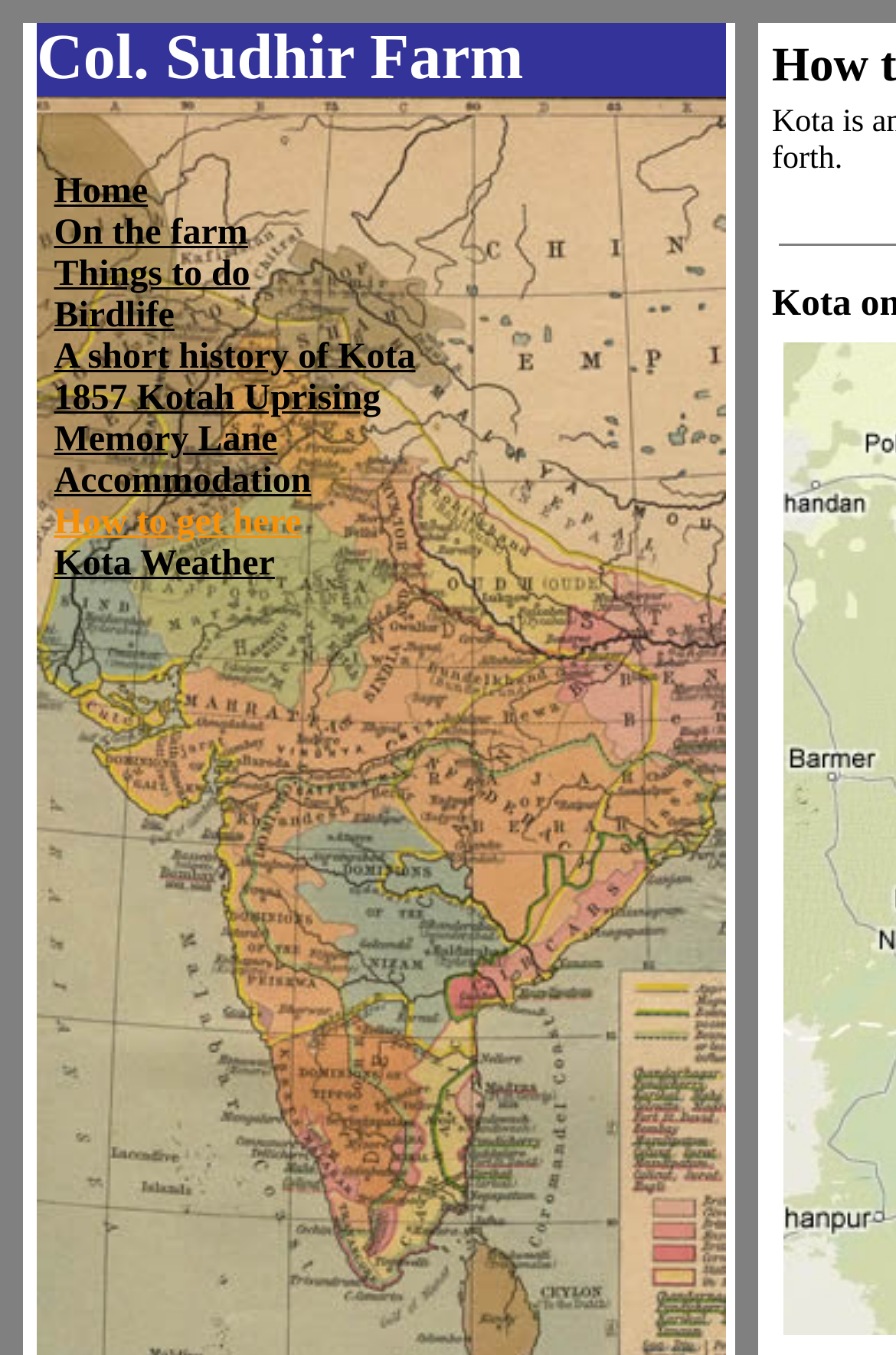Respond with a single word or phrase to the following question:
What is the name of the farm?

Col. Sudhir Farm